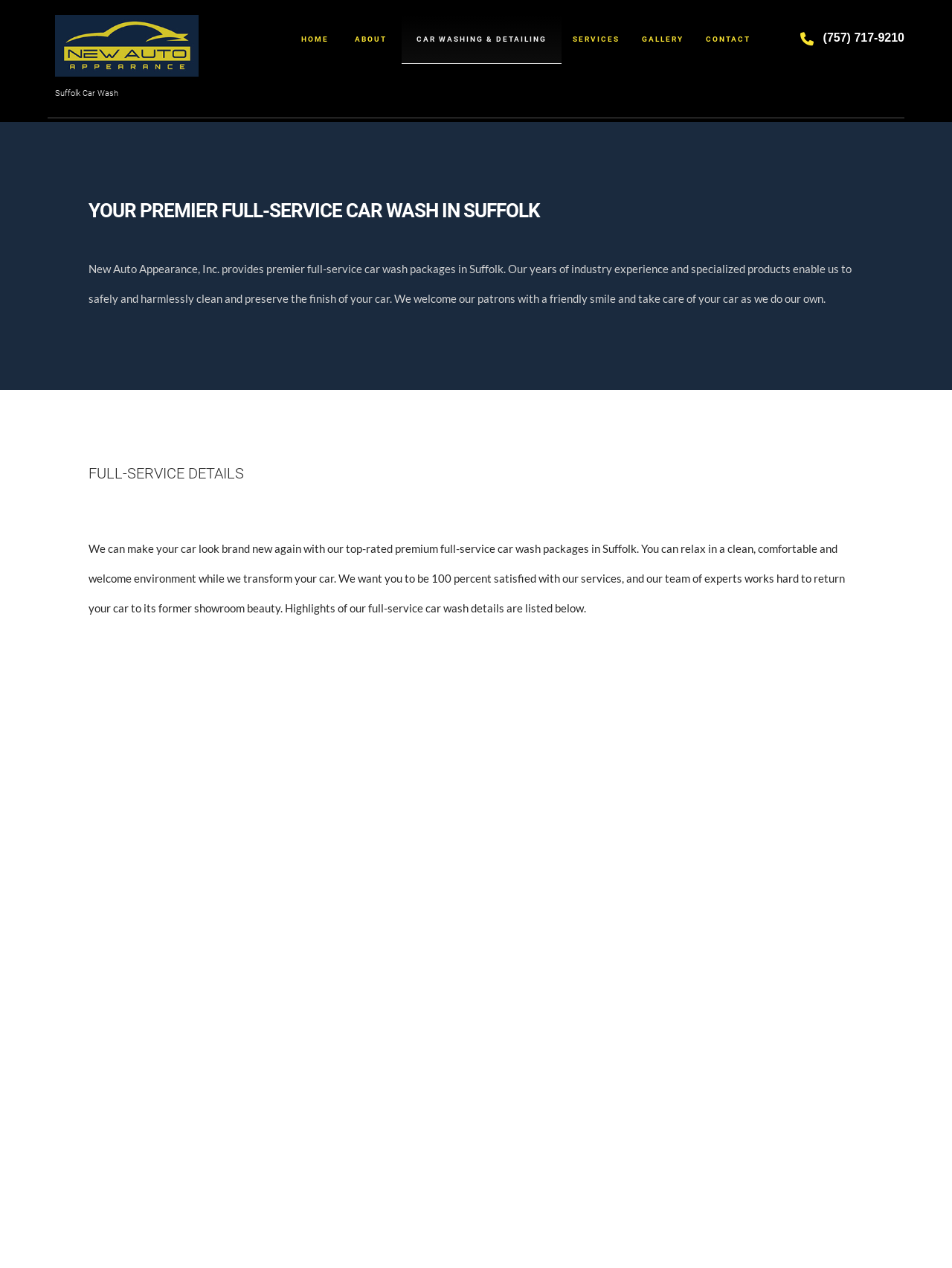Locate and extract the text of the main heading on the webpage.

YOUR PREMIER FULL-SERVICE CAR WASH IN SUFFOLK